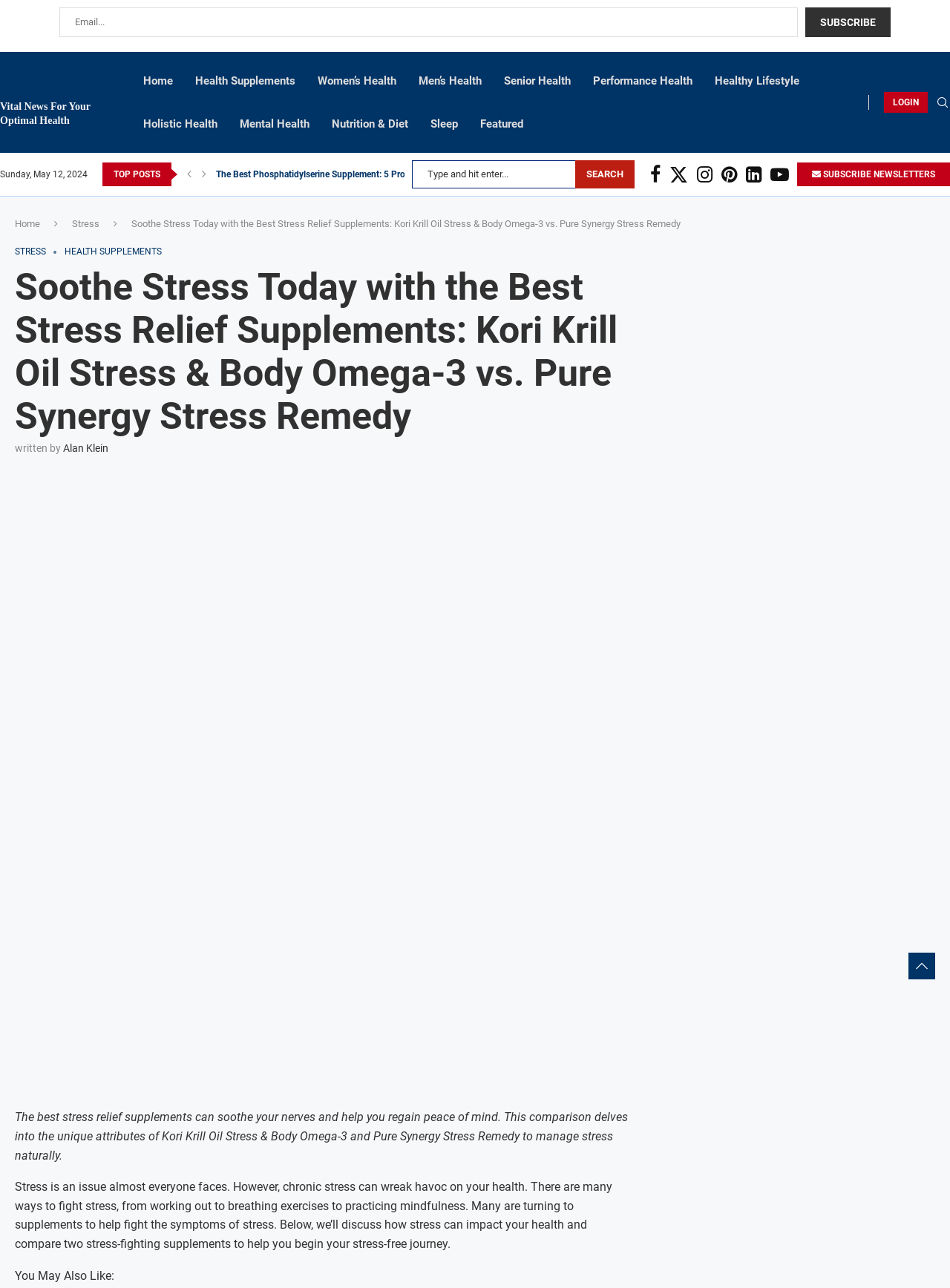Indicate the bounding box coordinates of the element that must be clicked to execute the instruction: "Click on 'Get More Information'". The coordinates should be given as four float numbers between 0 and 1, i.e., [left, top, right, bottom].

None